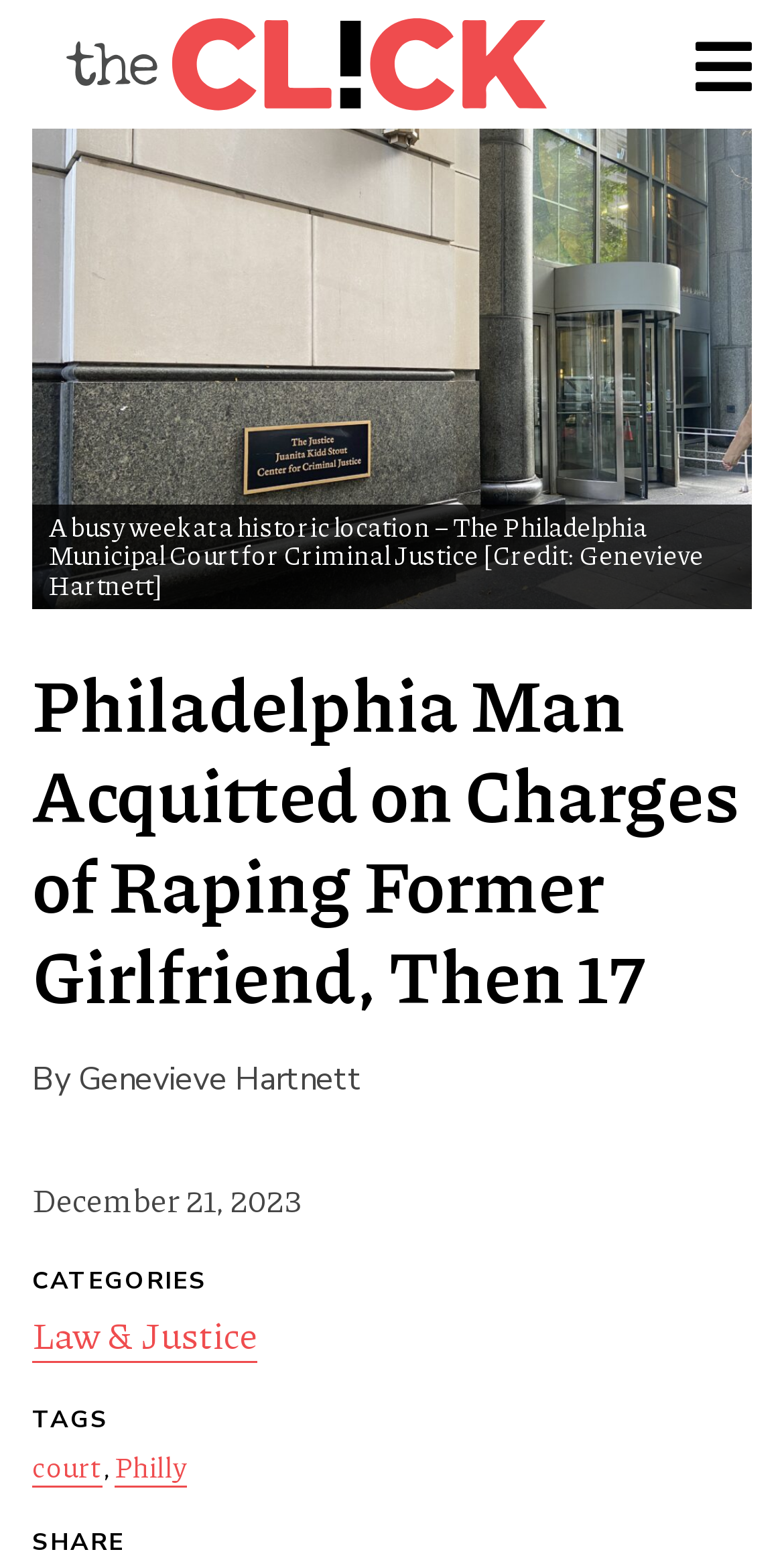Please locate and generate the primary heading on this webpage.

Philadelphia Man Acquitted on Charges of Raping Former Girlfriend, Then 17